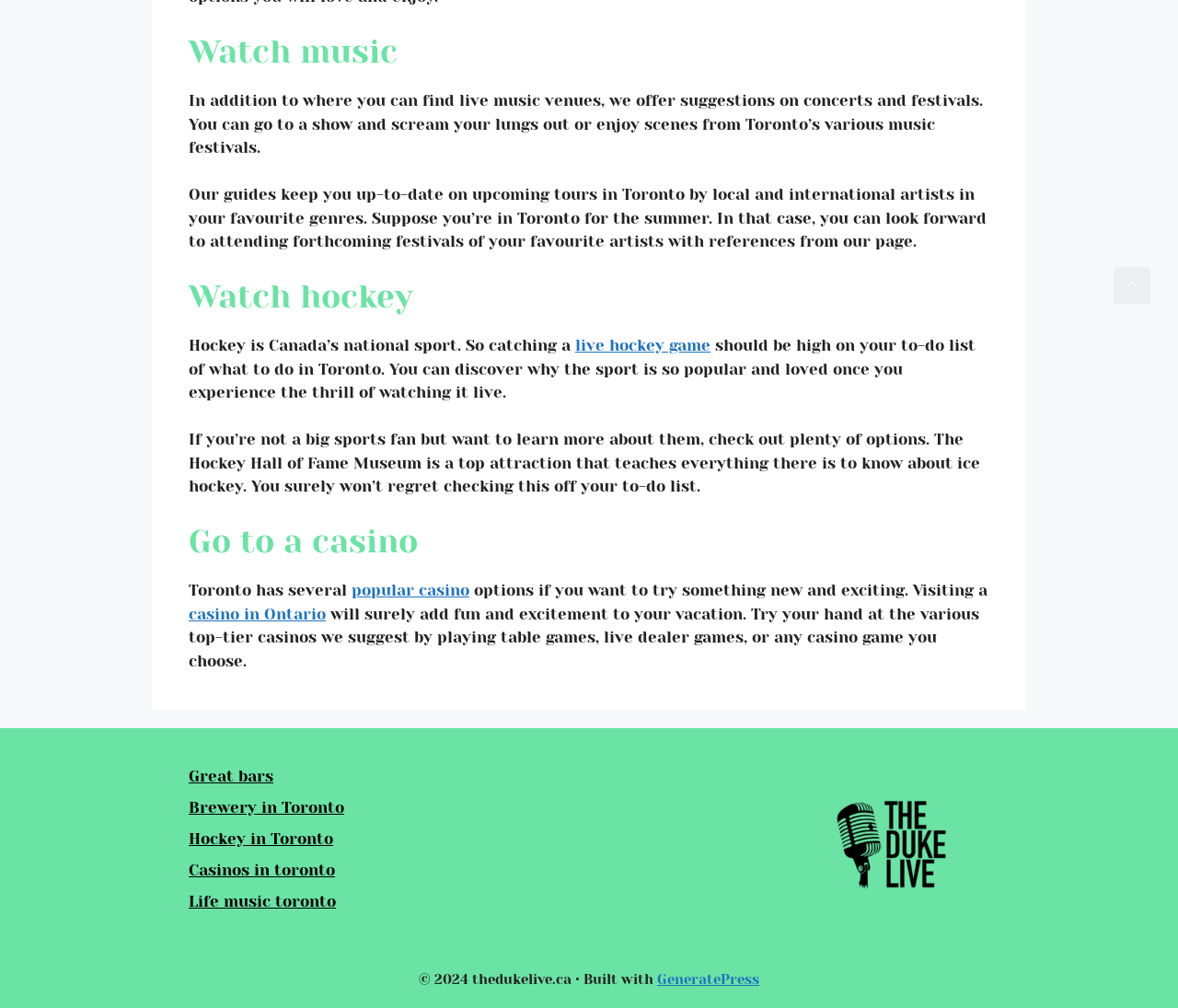Locate the bounding box coordinates of the area that needs to be clicked to fulfill the following instruction: "Click on 'live hockey game'". The coordinates should be in the format of four float numbers between 0 and 1, namely [left, top, right, bottom].

[0.488, 0.333, 0.603, 0.352]